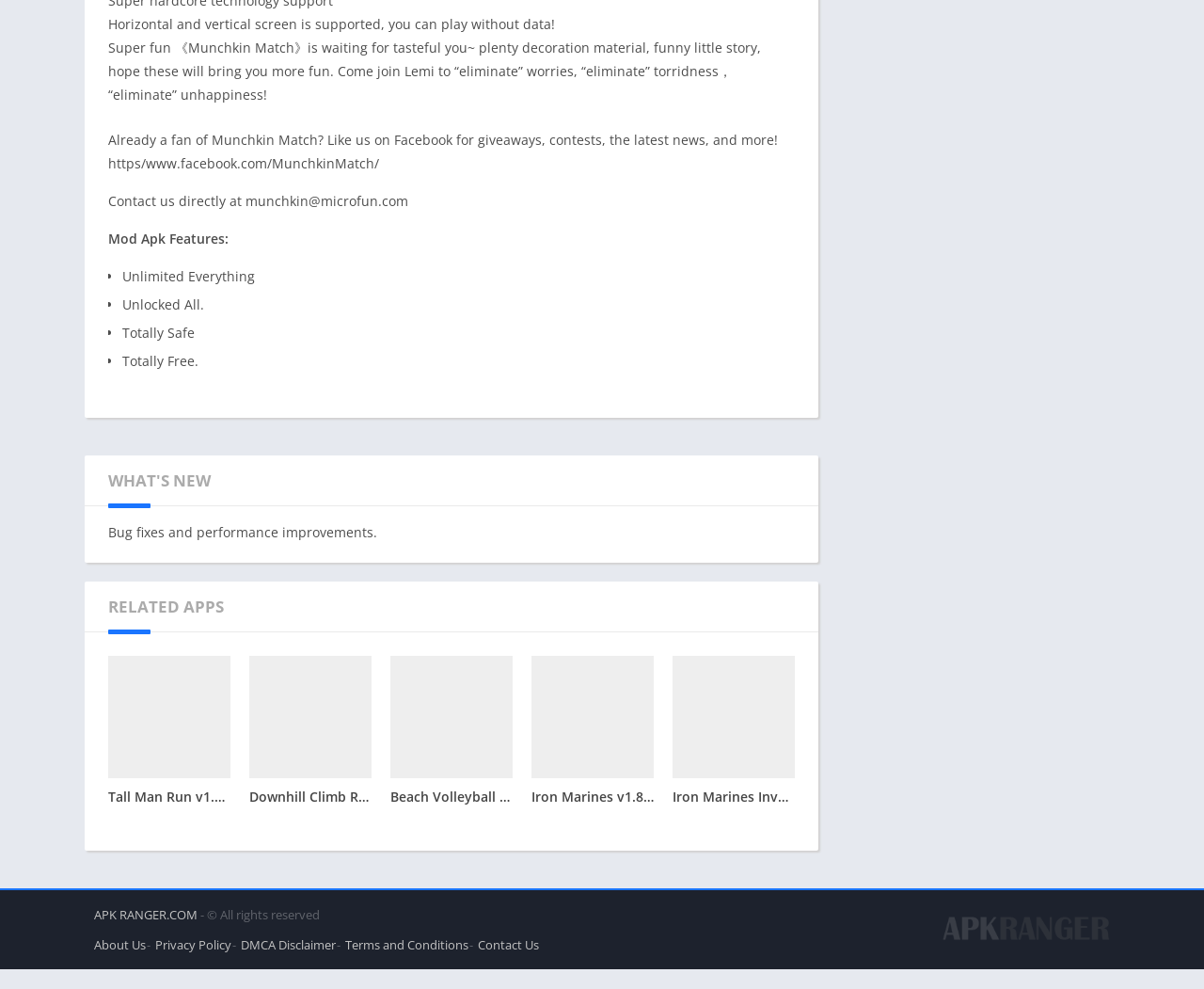Please respond to the question using a single word or phrase:
What is the name of the game mentioned?

Munchkin Match